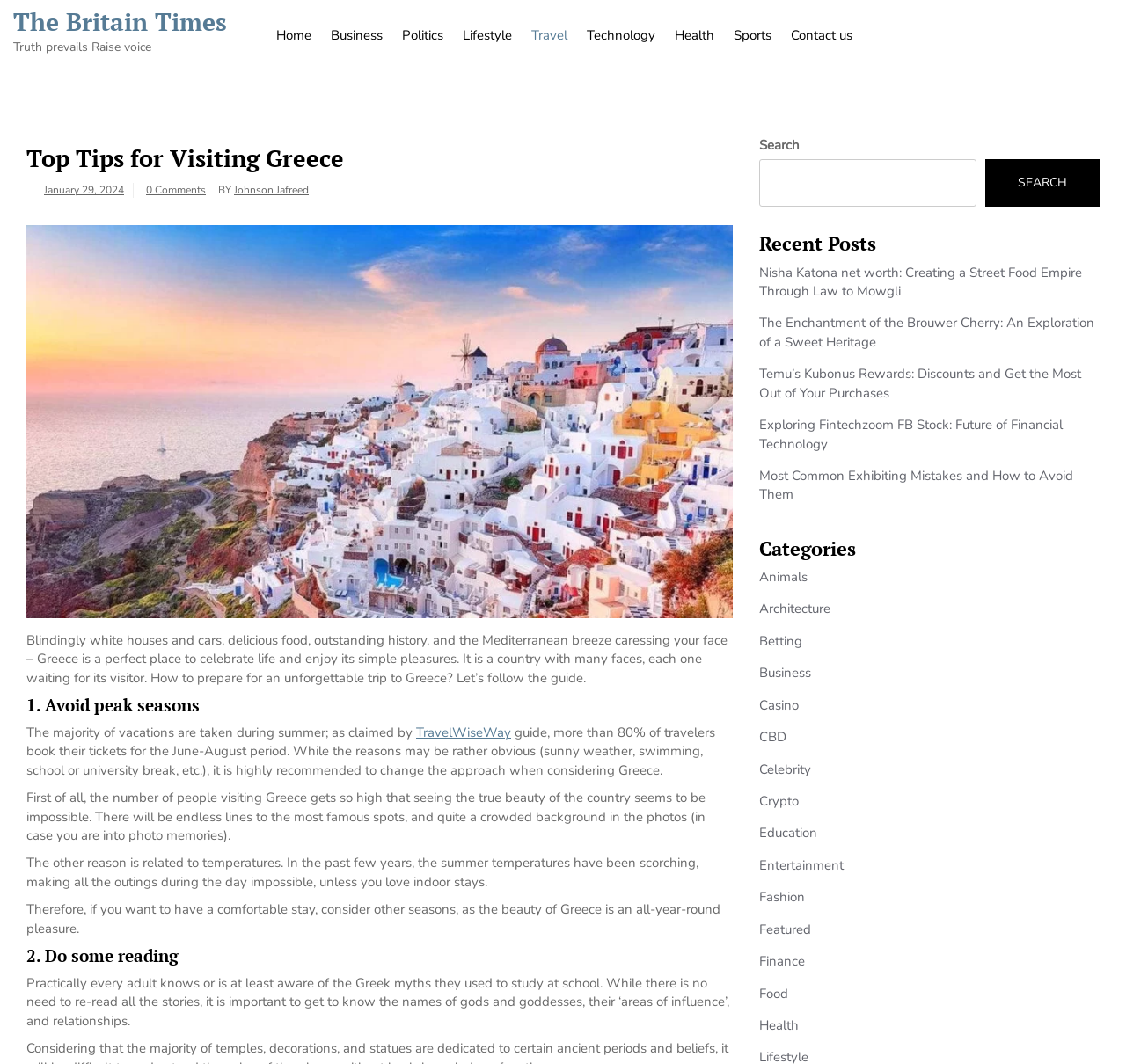Bounding box coordinates are specified in the format (top-left x, top-left y, bottom-right x, bottom-right y). All values are floating point numbers bounded between 0 and 1. Please provide the bounding box coordinate of the region this sentence describes: The Britain Times

[0.012, 0.005, 0.202, 0.036]